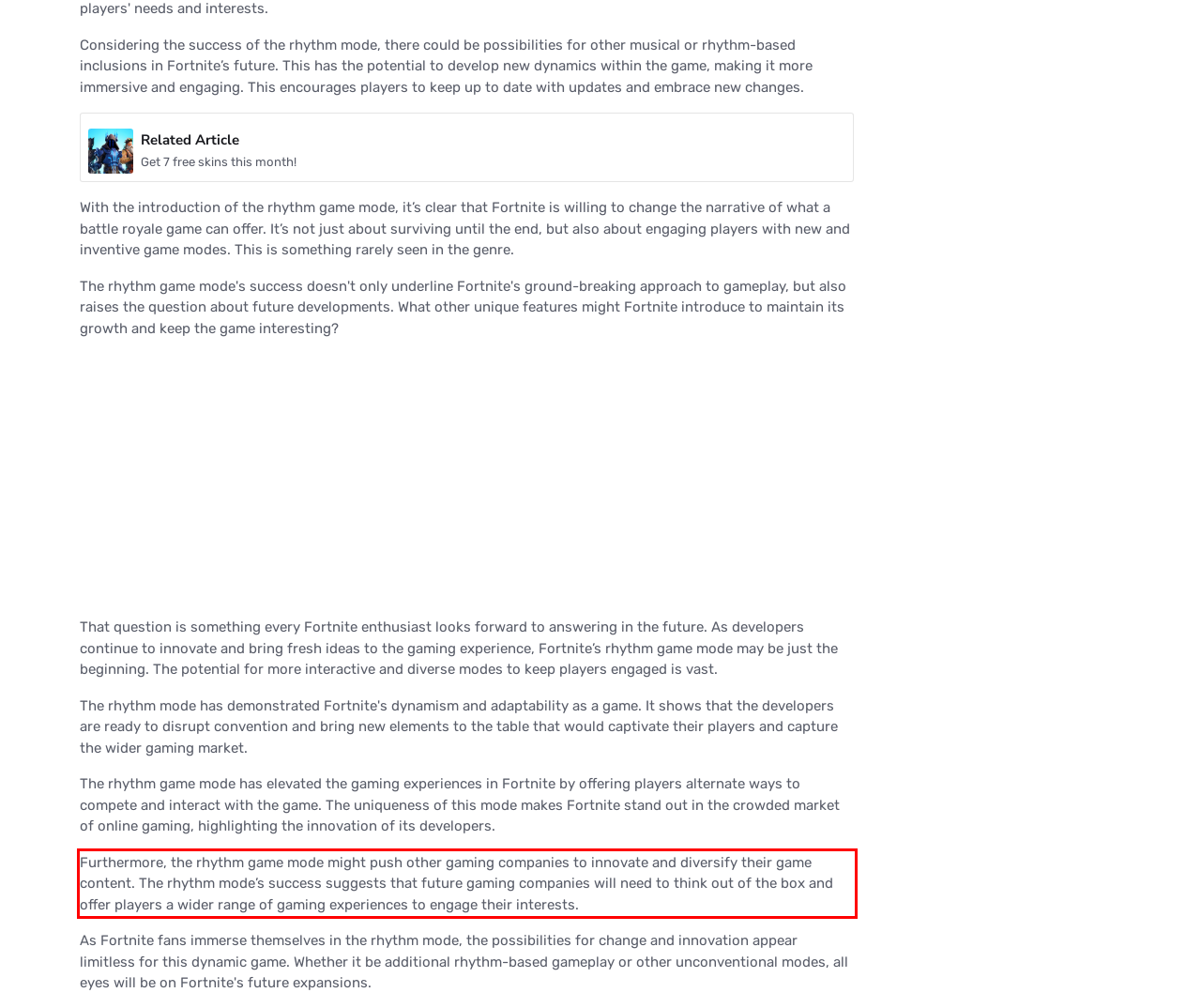Review the screenshot of the webpage and recognize the text inside the red rectangle bounding box. Provide the extracted text content.

Furthermore, the rhythm game mode might push other gaming companies to innovate and diversify their game content. The rhythm mode’s success suggests that future gaming companies will need to think out of the box and offer players a wider range of gaming experiences to engage their interests.